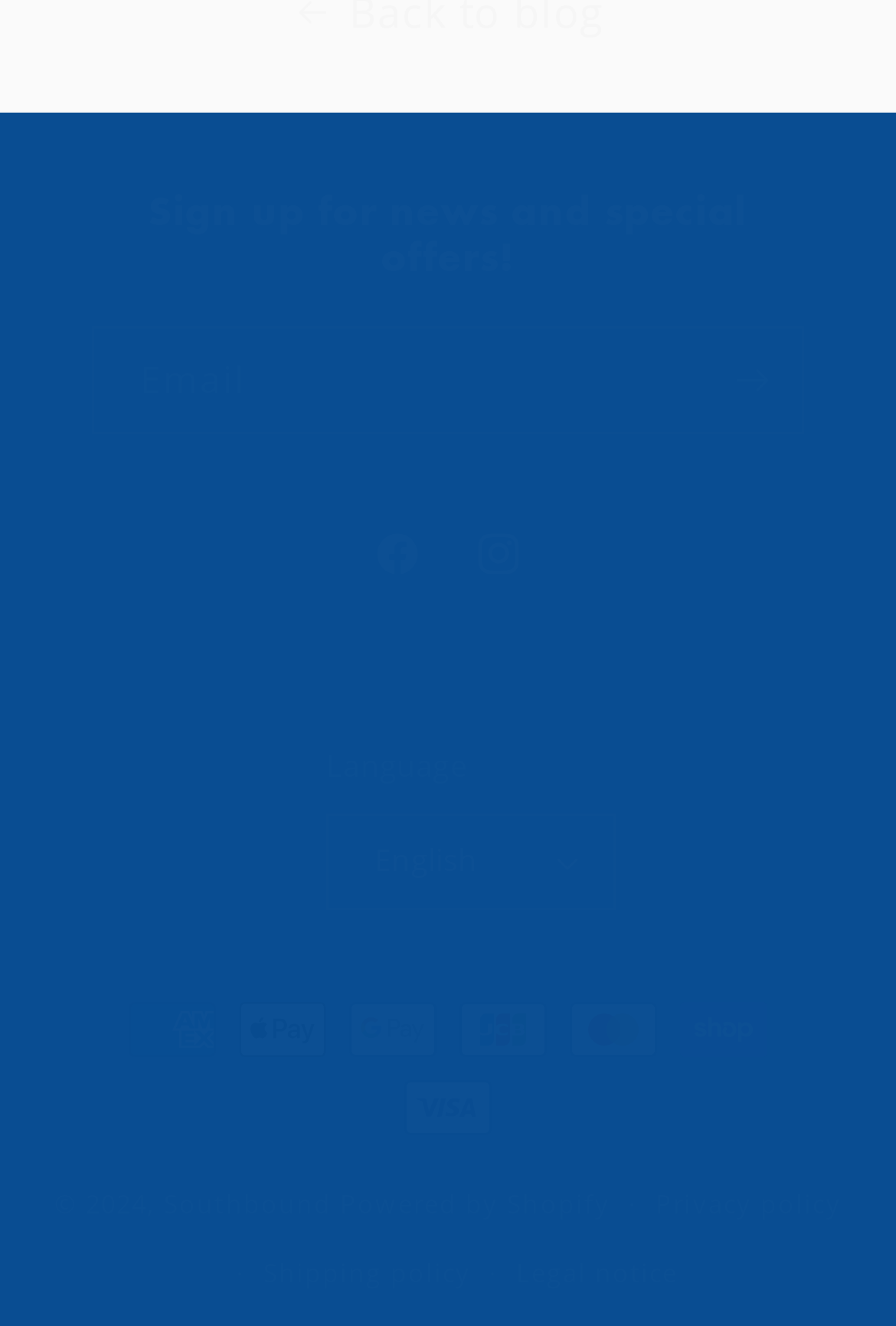Pinpoint the bounding box coordinates of the element you need to click to execute the following instruction: "Subscribe to newsletter". The bounding box should be represented by four float numbers between 0 and 1, in the format [left, top, right, bottom].

[0.782, 0.247, 0.895, 0.328]